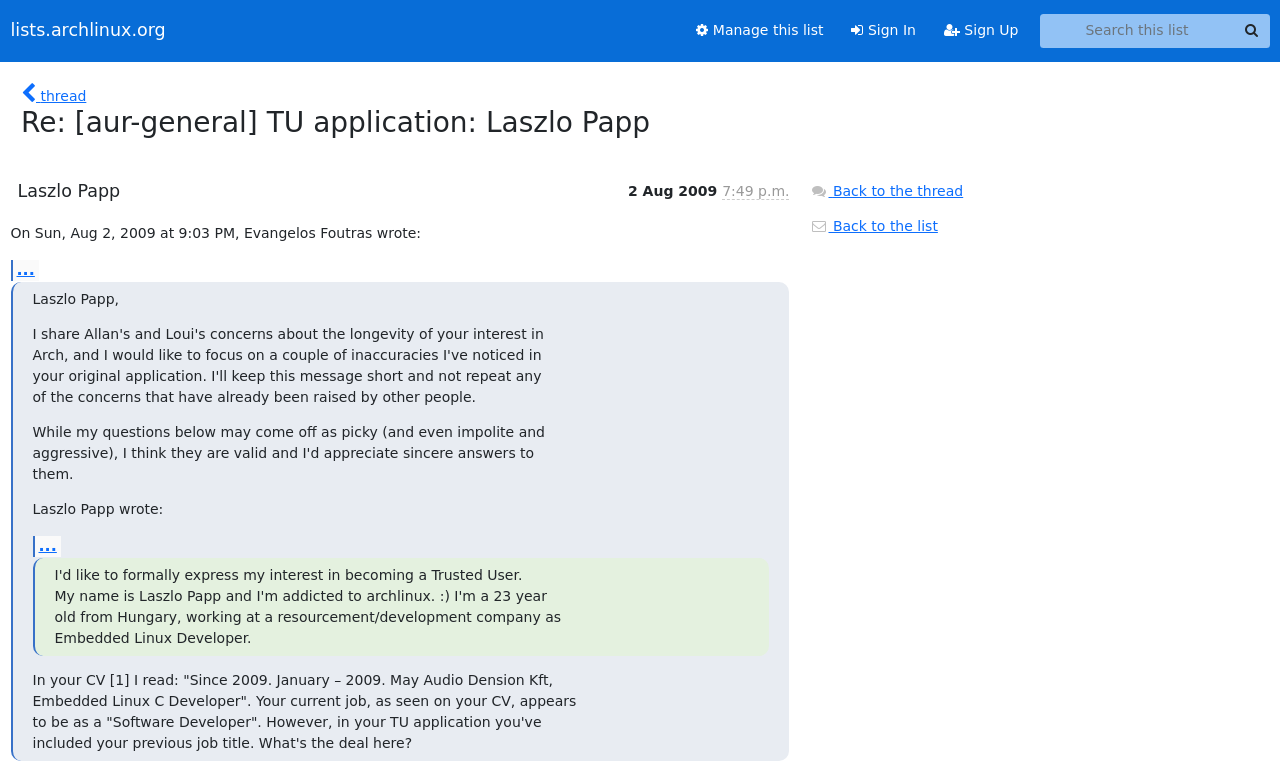Identify the bounding box coordinates of the area you need to click to perform the following instruction: "Back to the thread".

[0.633, 0.24, 0.753, 0.261]